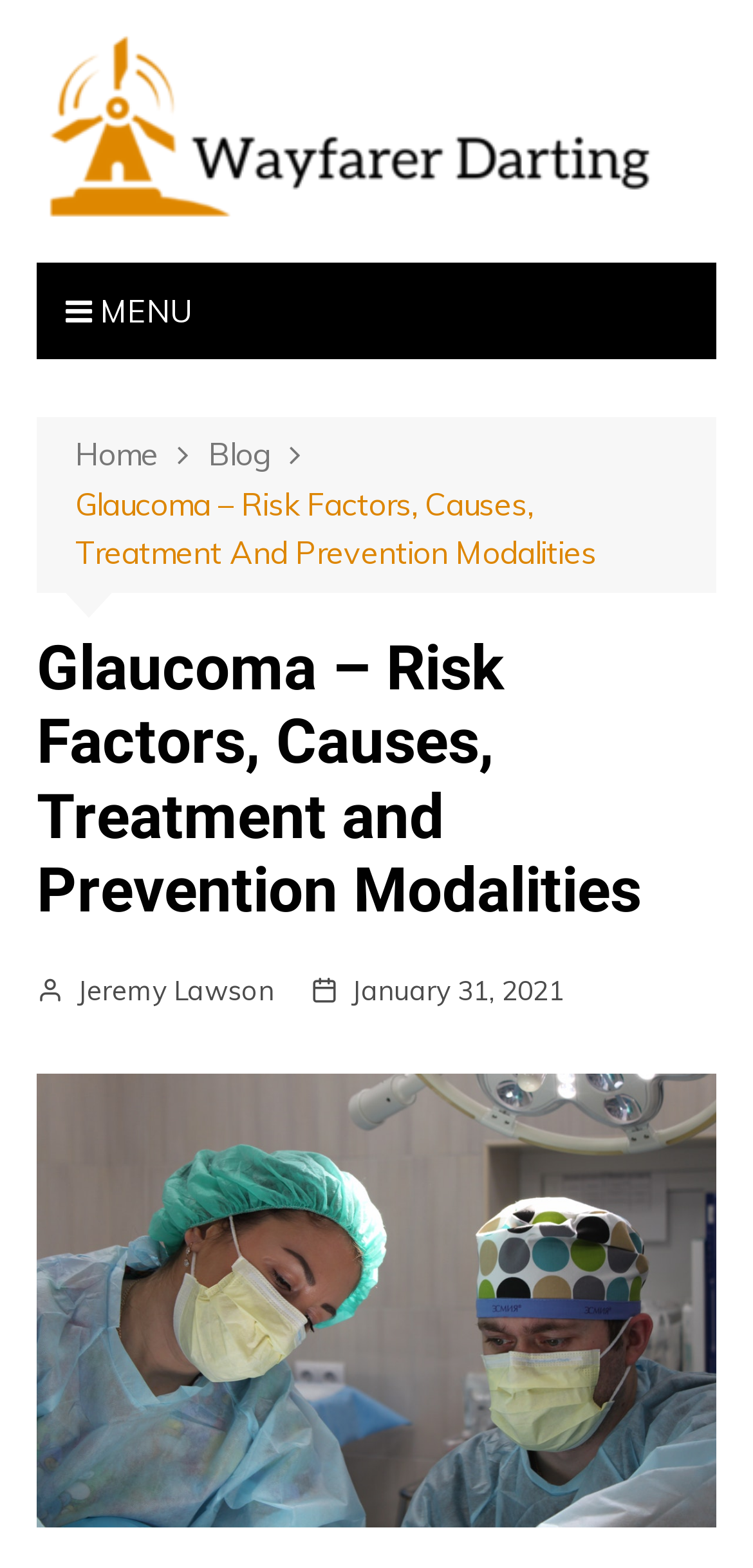Find the bounding box coordinates for the element described here: "Home".

[0.1, 0.275, 0.277, 0.306]